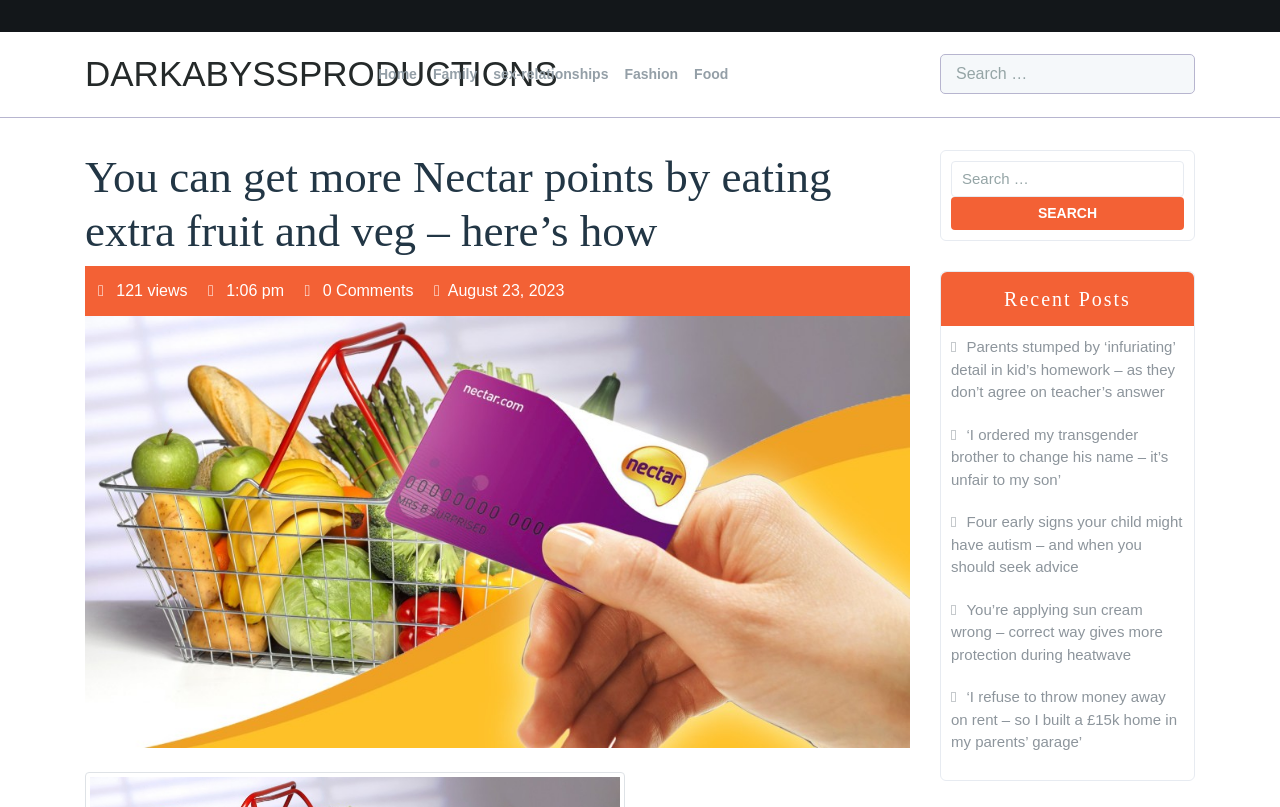Please specify the bounding box coordinates of the clickable section necessary to execute the following command: "Go to Home page".

[0.289, 0.06, 0.332, 0.124]